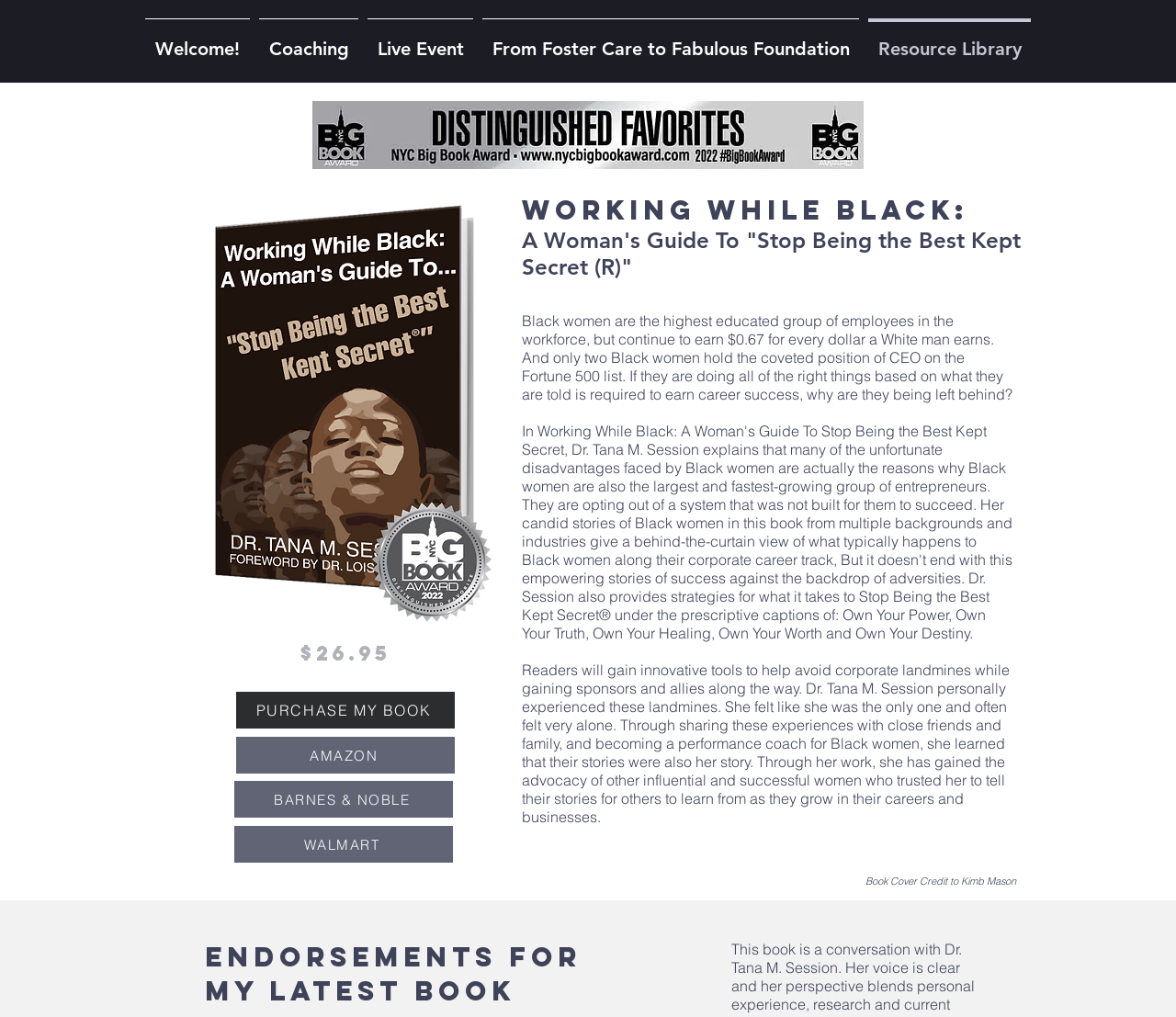Can you identify the bounding box coordinates of the clickable region needed to carry out this instruction: 'Learn more about the 'From Foster Care to Fabulous Foundation''? The coordinates should be four float numbers within the range of 0 to 1, stated as [left, top, right, bottom].

[0.406, 0.018, 0.734, 0.061]